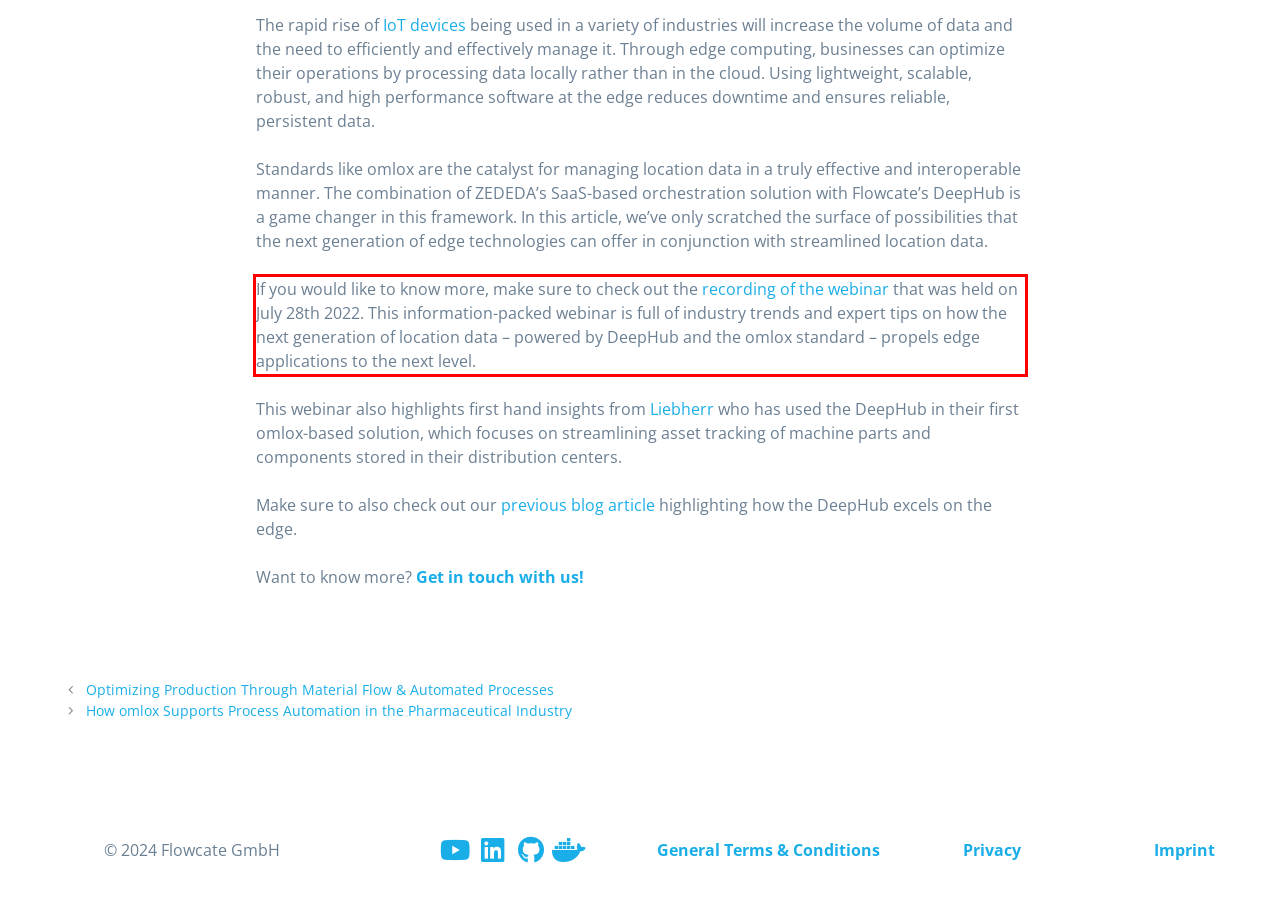You are provided with a webpage screenshot that includes a red rectangle bounding box. Extract the text content from within the bounding box using OCR.

If you would like to know more, make sure to check out the recording of the webinar that was held on July 28th 2022. This information-packed webinar is full of industry trends and expert tips on how the next generation of location data – powered by DeepHub and the omlox standard – propels edge applications to the next level.